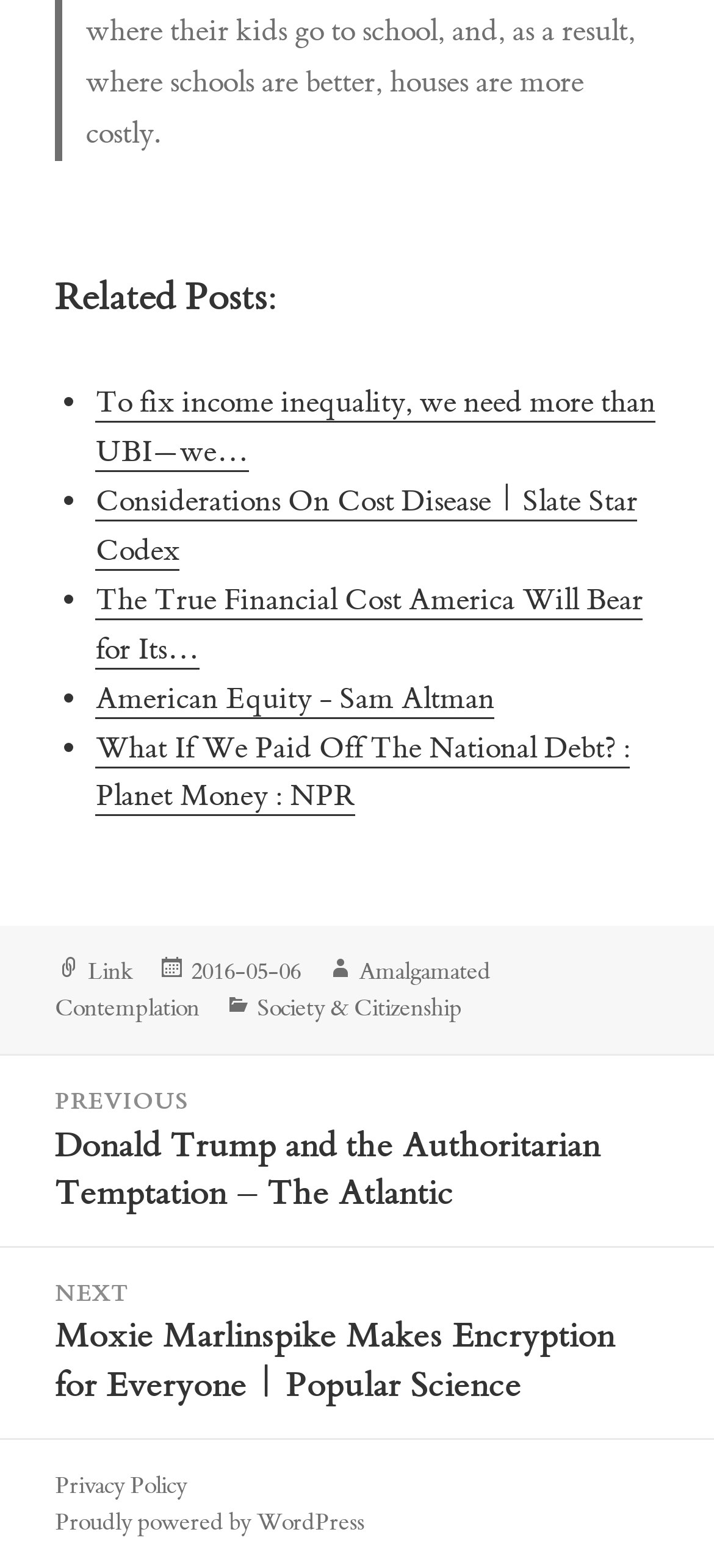Respond to the question below with a concise word or phrase:
What is the navigation option below the related posts?

Posts